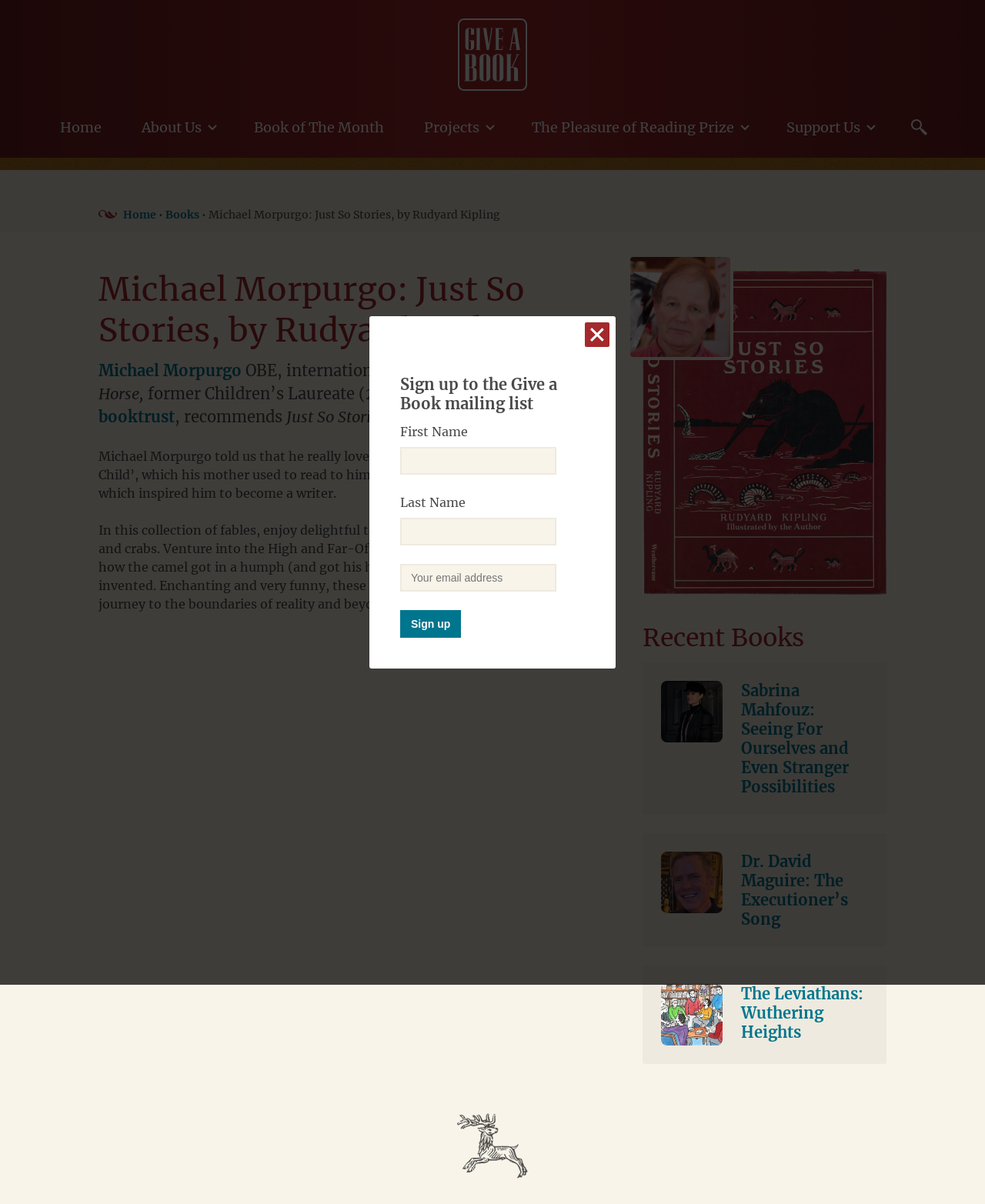Please analyze the image and give a detailed answer to the question:
What is the name of the author recommended by Michael Morpurgo?

Based on the webpage content, Michael Morpurgo recommends 'Just So Stories' by Rudyard Kipling, which is mentioned in the main section of the webpage.